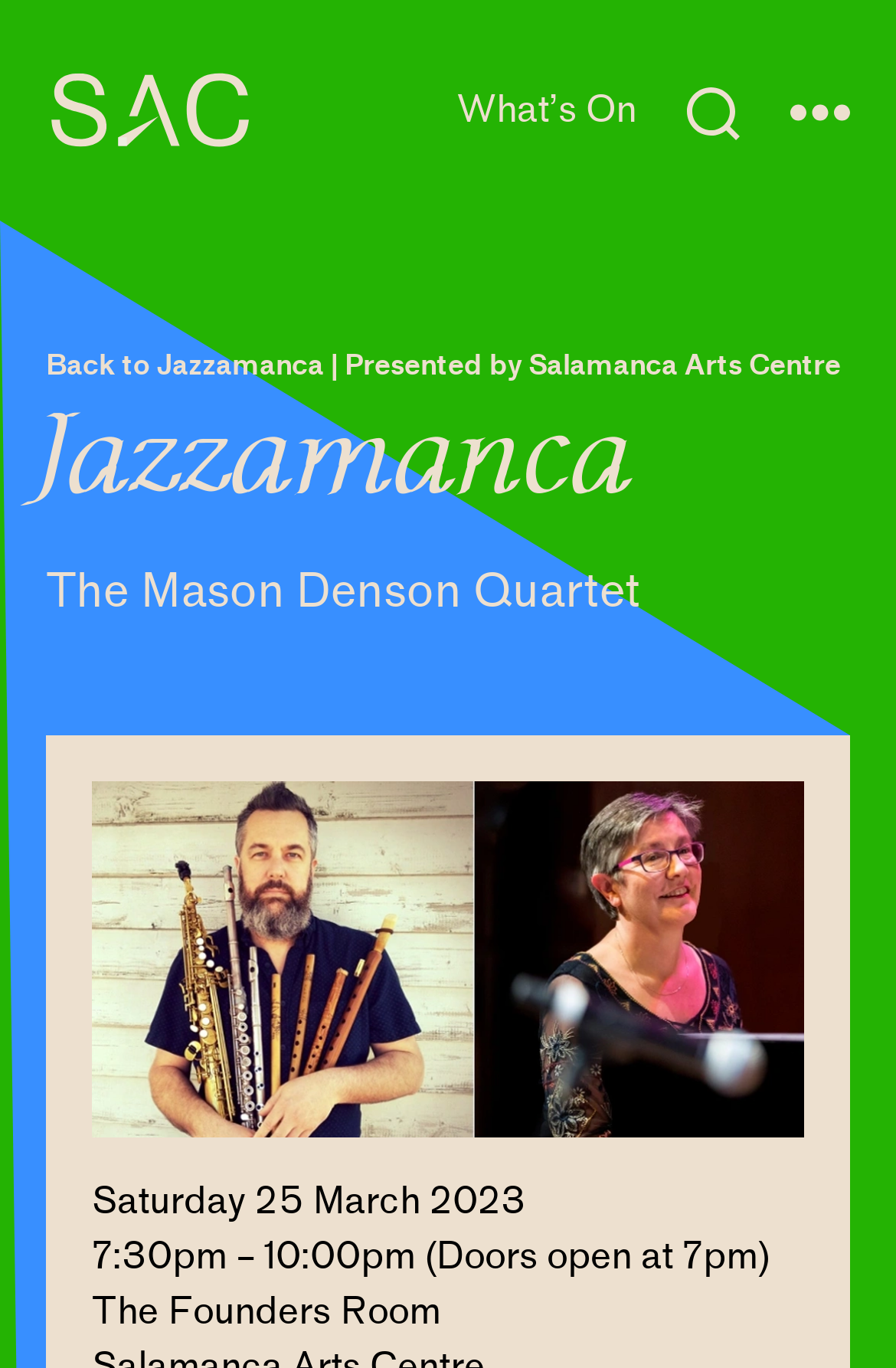What is the event ticket price?
Provide an in-depth and detailed answer to the question.

I found the event ticket price by looking at the meta description of the webpage, which mentions '$25 +bf each' as the ticket price. This information is likely to be relevant to users interested in attending the event.